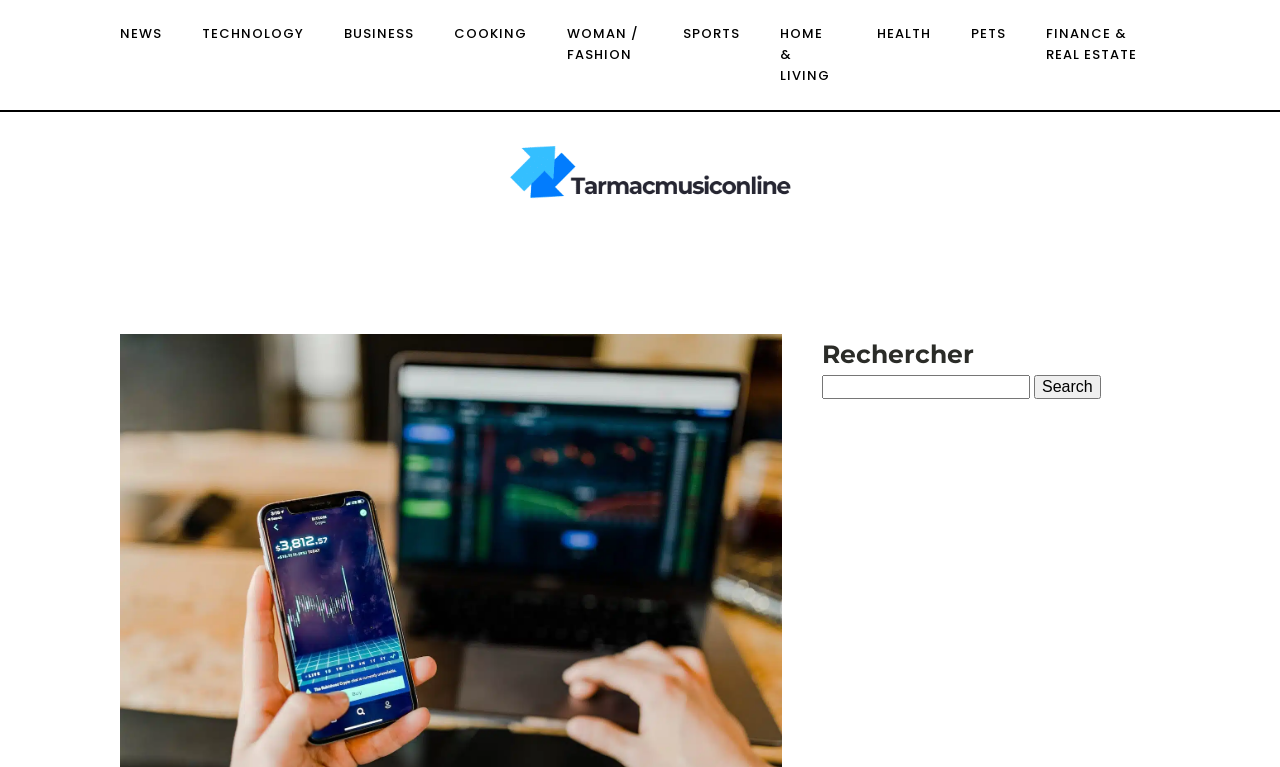What is the last category in the top navigation bar?
Based on the visual details in the image, please answer the question thoroughly.

By examining the top navigation bar, we can see that the last category is FINANCE & REAL ESTATE, which is located at the far right end of the navigation bar.